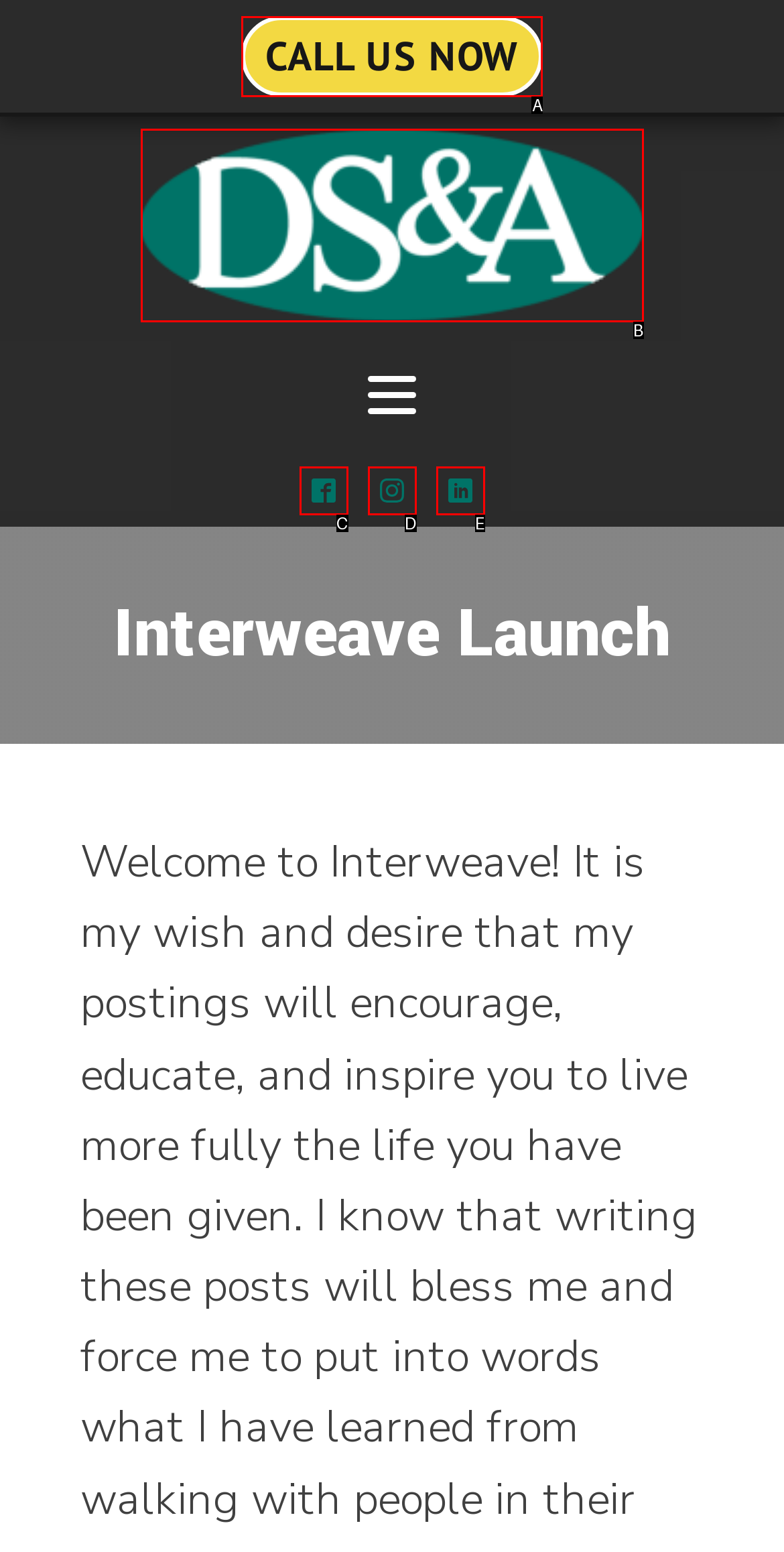Choose the option that matches the following description: alt="Don Sizemore & Associates"
Reply with the letter of the selected option directly.

B